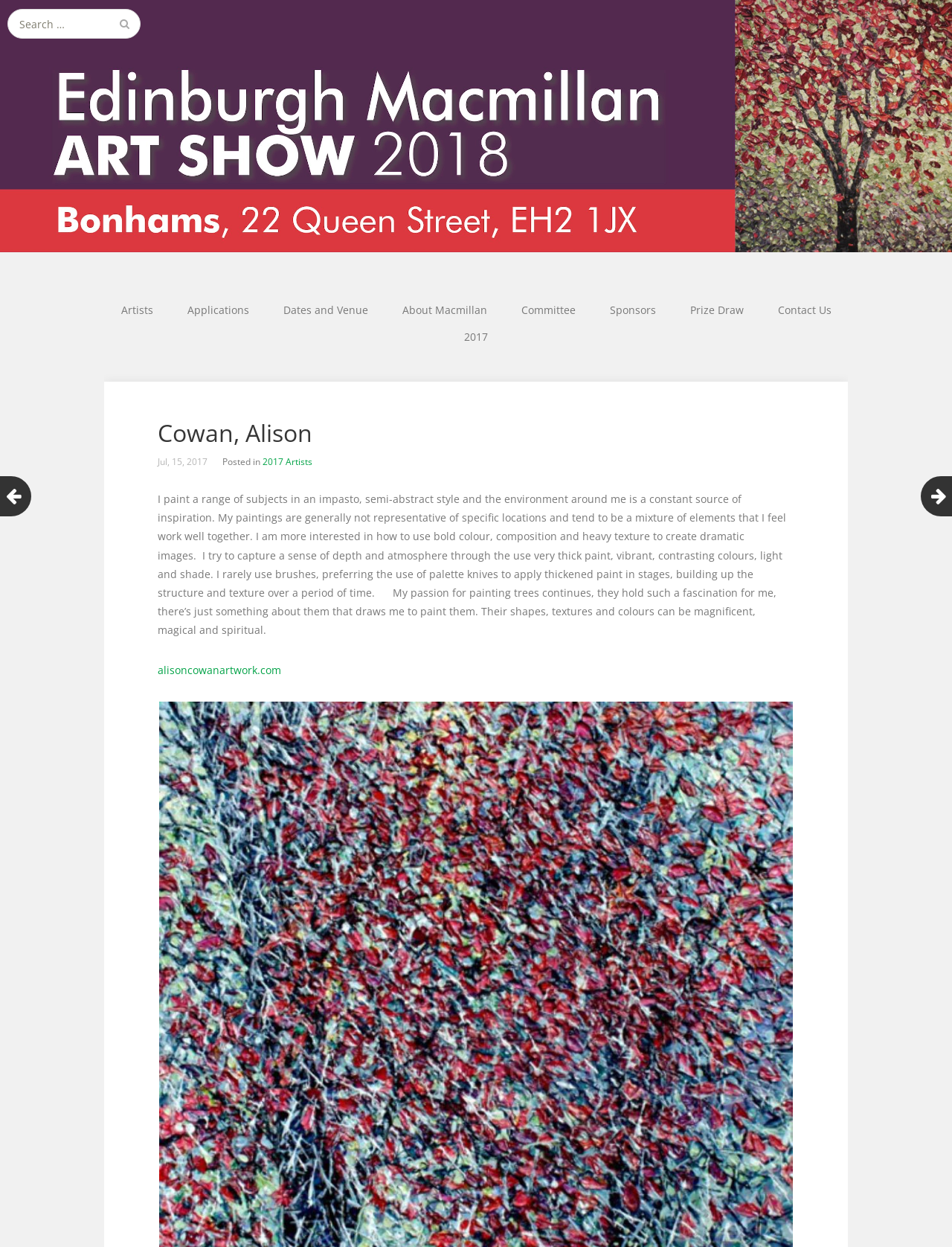Could you highlight the region that needs to be clicked to execute the instruction: "View Prize Draw page"?

[0.708, 0.238, 0.797, 0.26]